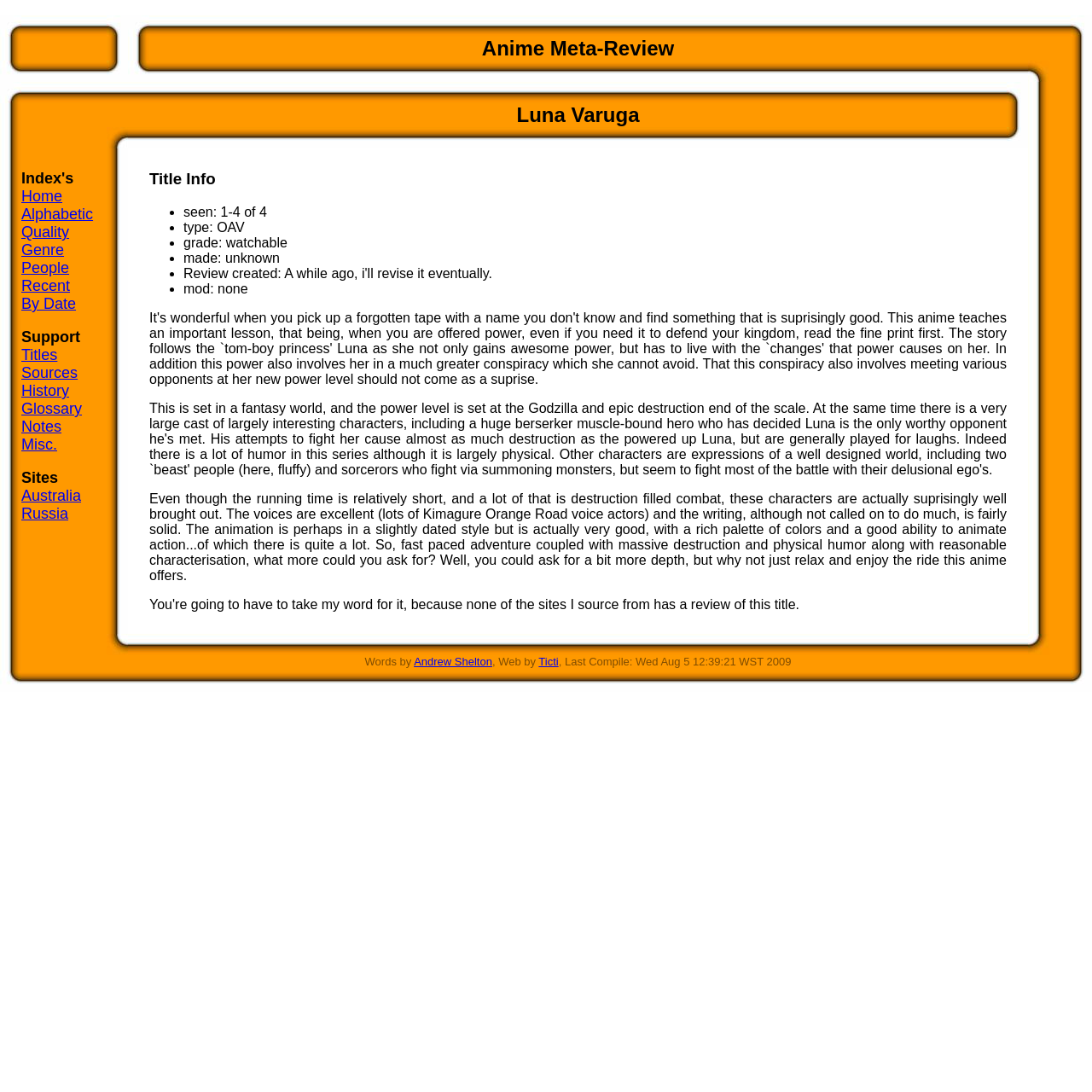Please indicate the bounding box coordinates of the element's region to be clicked to achieve the instruction: "click on the Anime Meta-Review title". Provide the coordinates as four float numbers between 0 and 1, i.e., [left, top, right, bottom].

[0.137, 0.034, 0.922, 0.055]